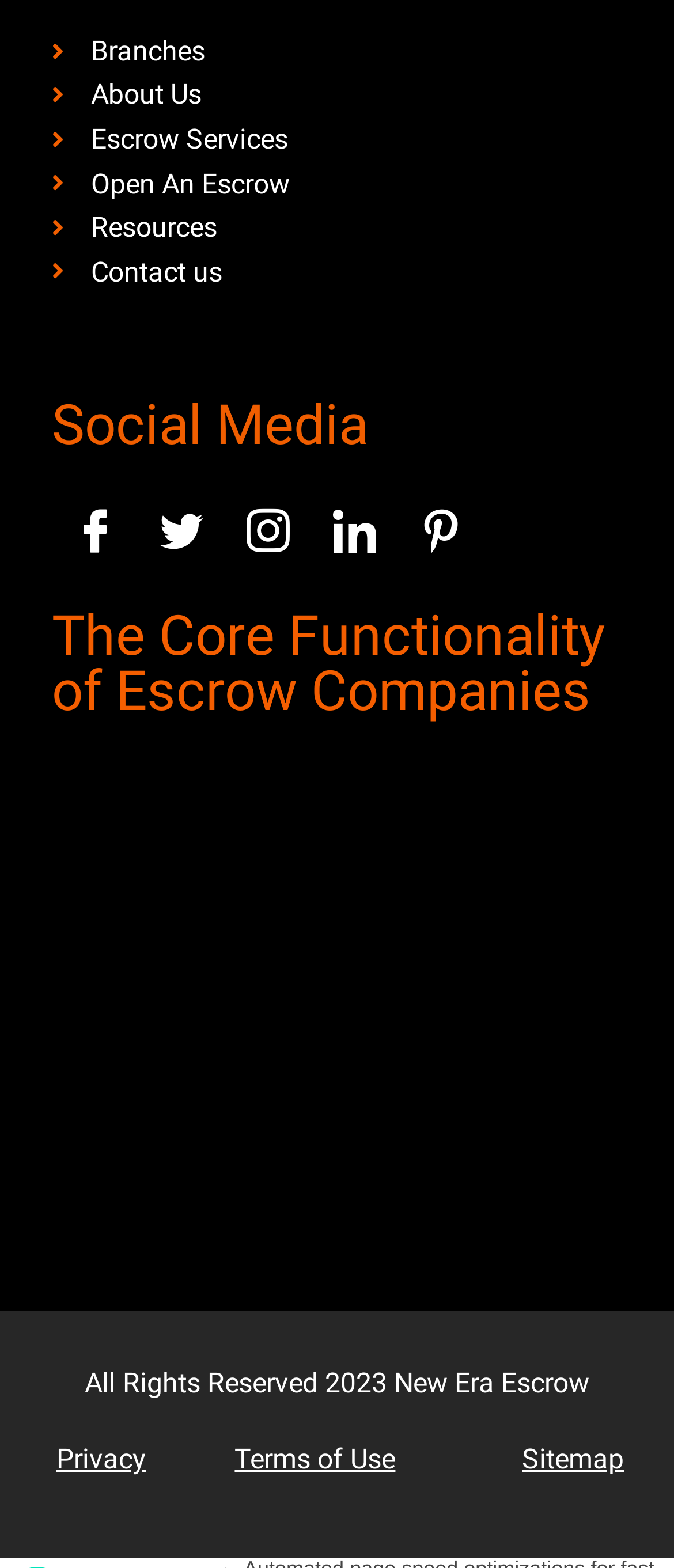Locate the bounding box coordinates of the element's region that should be clicked to carry out the following instruction: "Check the 'New Era Escrow - Yelp' review". The coordinates need to be four float numbers between 0 and 1, i.e., [left, top, right, bottom].

[0.103, 0.605, 0.474, 0.682]